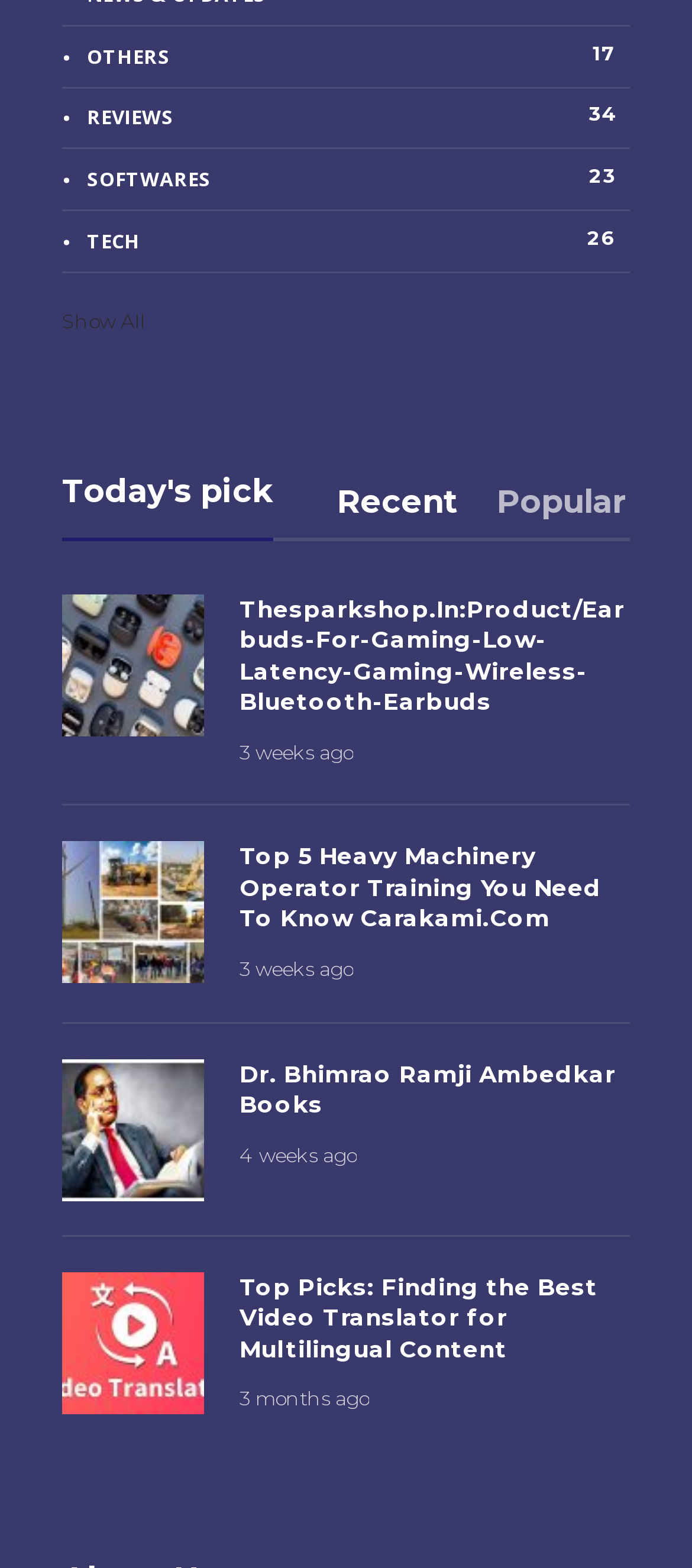How old is the second article?
Based on the screenshot, give a detailed explanation to answer the question.

The second article has a link with the text '3 weeks ago', which indicates its age, so the answer is 3 weeks ago.